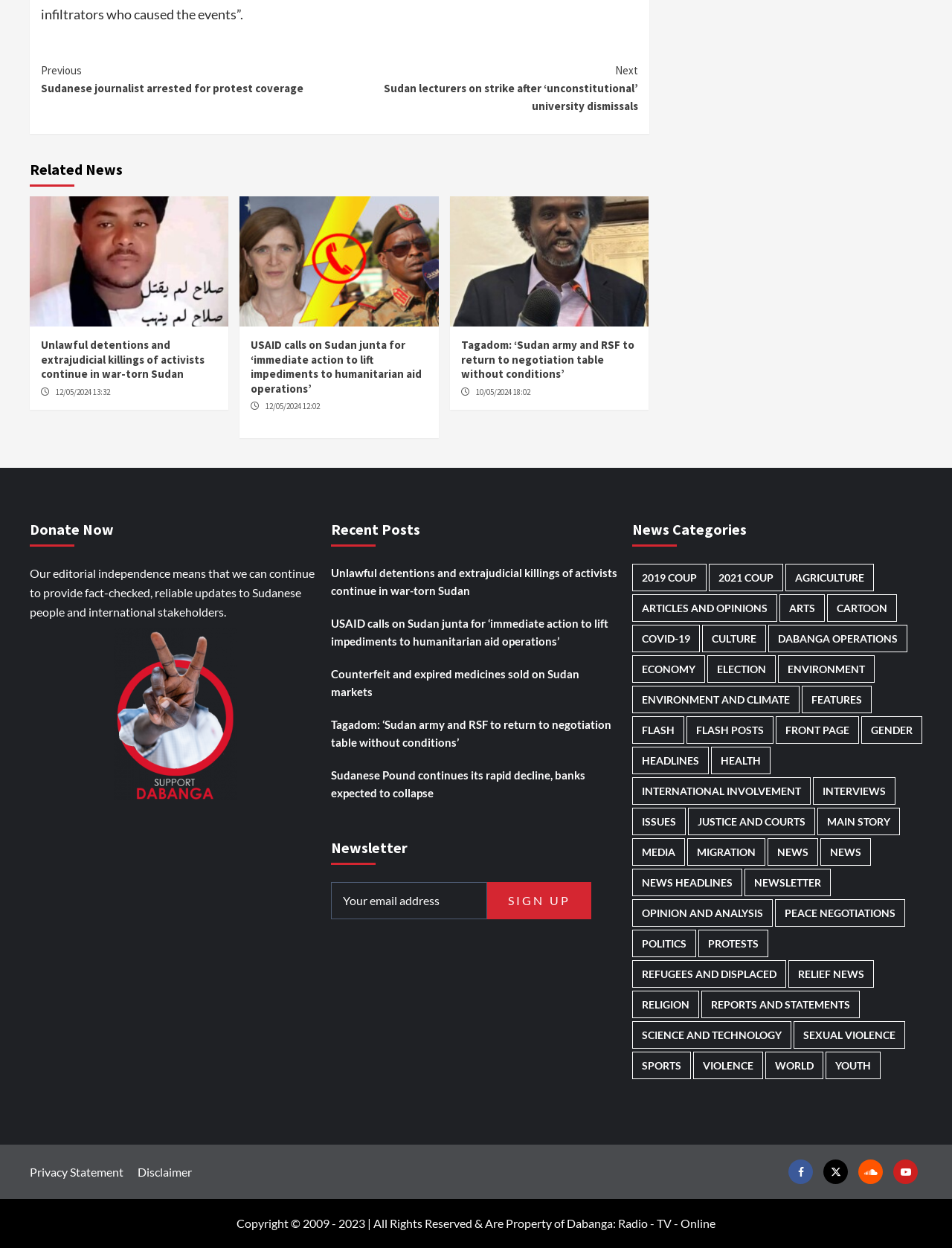Locate the bounding box of the UI element with the following description: "Opinion and analysis".

[0.664, 0.721, 0.812, 0.743]